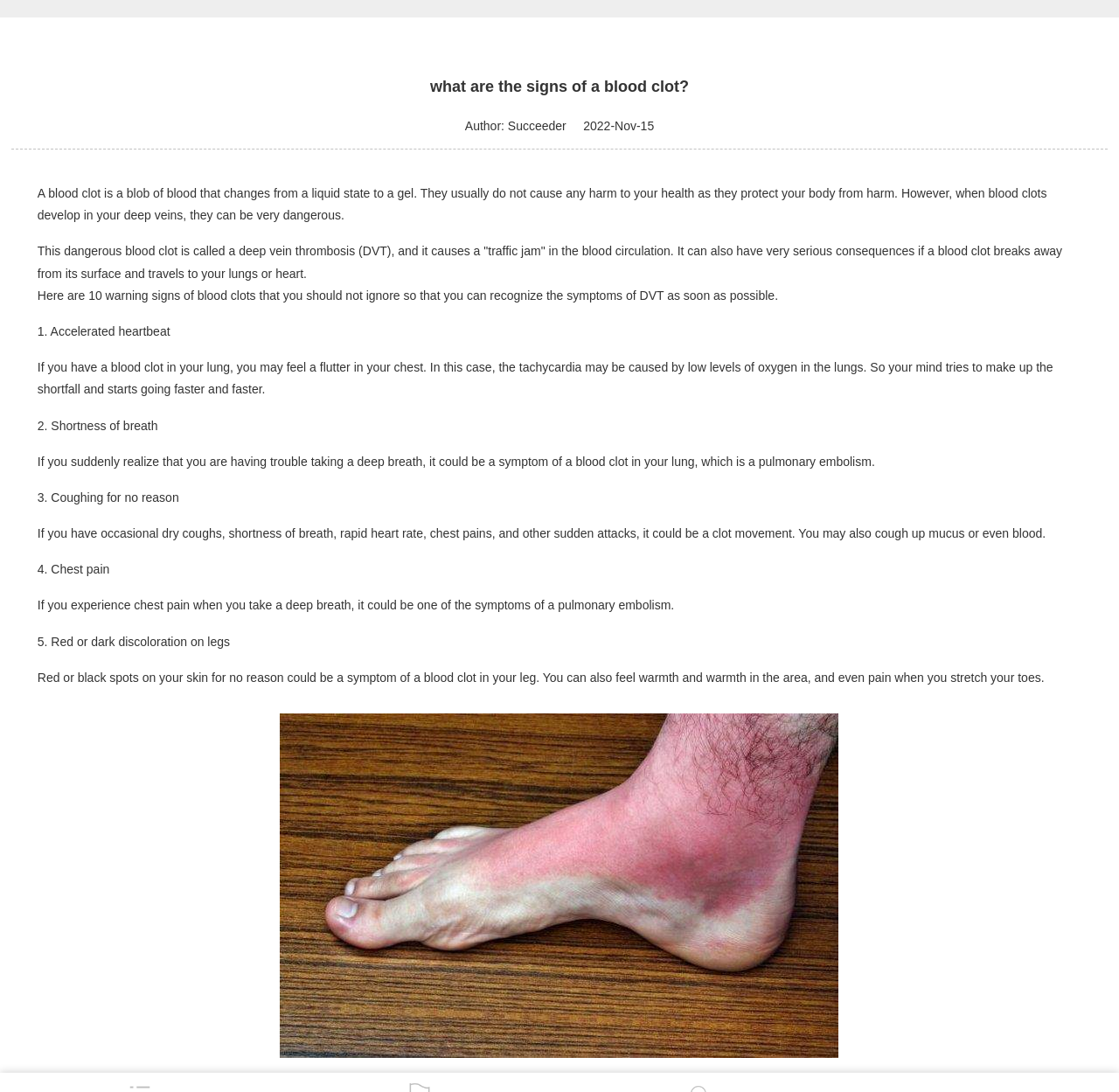Summarize the webpage comprehensively, mentioning all visible components.

The webpage is about the signs of a blood clot, with a heading "what are the signs of a blood clot?" at the top. Below the heading, there is a section with the author's name, "Succeeder", followed by a timestamp "2022-Nov-15". 

A horizontal separator line divides the top section from the main content. The main content starts with a brief introduction to blood clots, explaining that they are usually harmless but can be dangerous if they develop in deep veins. 

The article then lists 10 warning signs of blood clots that should not be ignored. These signs are presented in a numbered list, with each item described in a separate paragraph. The signs include accelerated heartbeat, shortness of breath, coughing for no reason, chest pain, and red or dark discoloration on legs, among others. 

Each paragraph describing the signs is positioned below the previous one, with a small gap in between. The text is arranged in a single column, with no images or other elements interrupting the flow of text, except for one image located at the bottom of the page, which is an illustration of a blood clot.